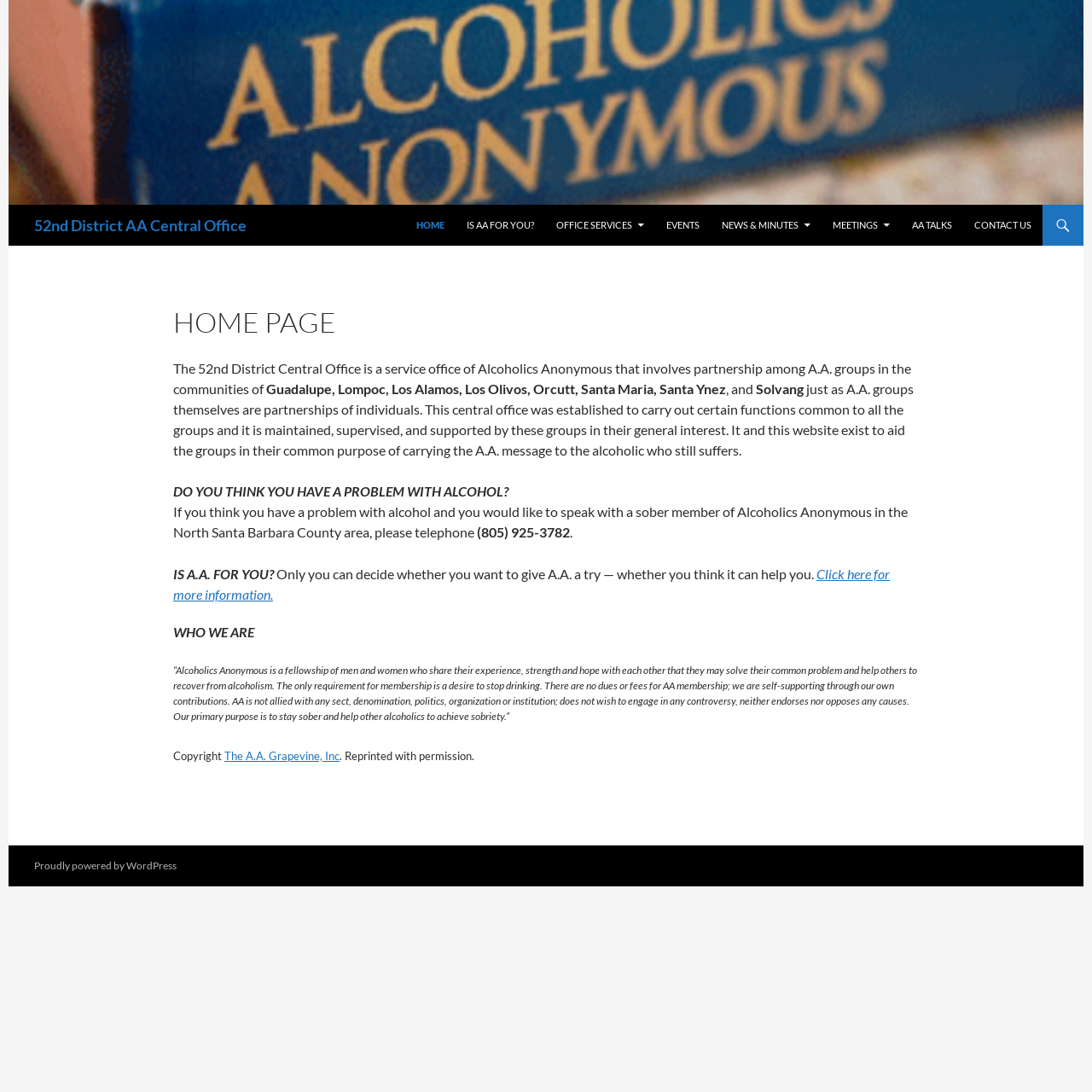What is the name of the organization that powers the website?
Based on the image, answer the question with a single word or brief phrase.

WordPress